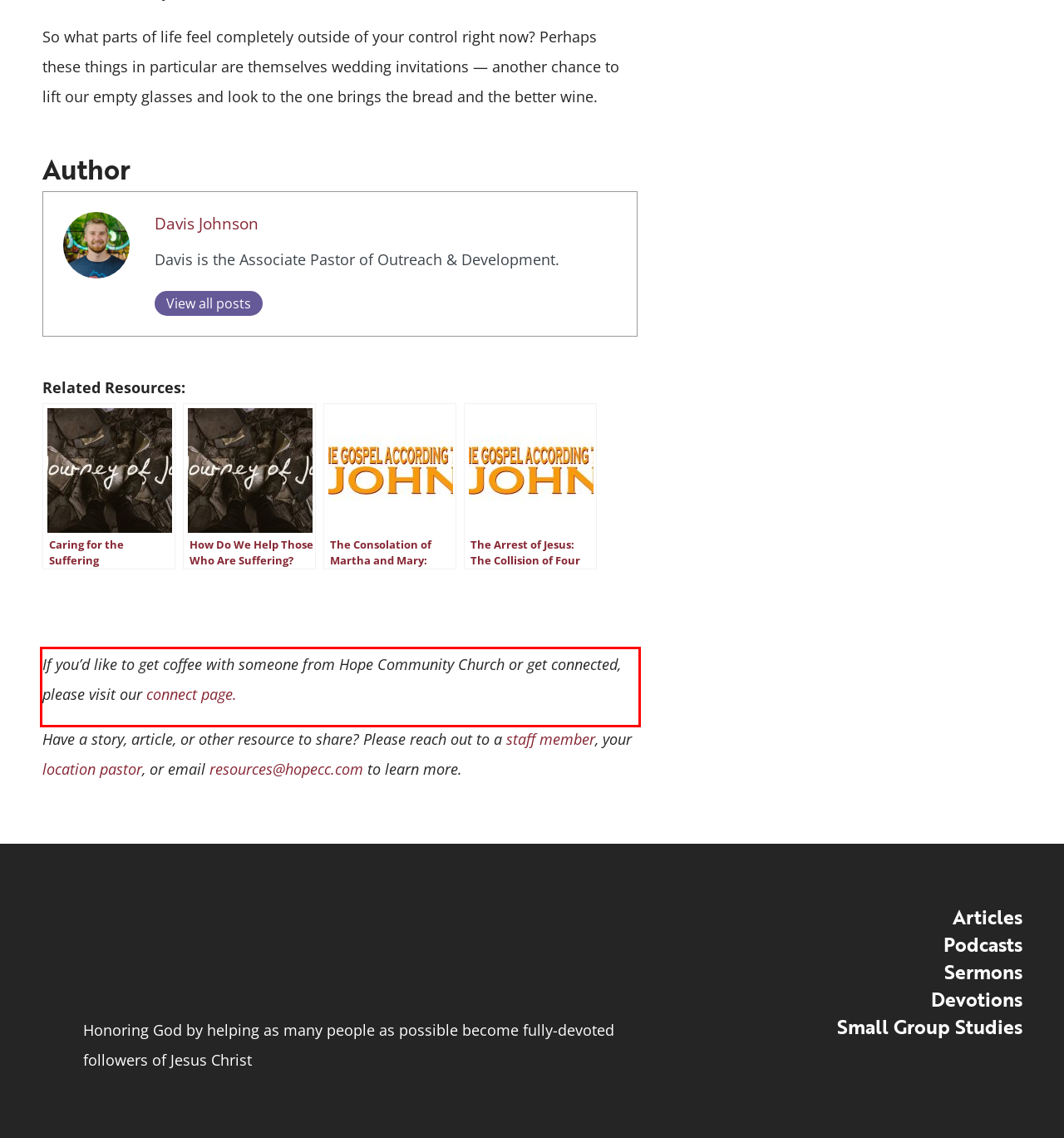Please analyze the screenshot of a webpage and extract the text content within the red bounding box using OCR.

If you’d like to get coffee with someone from Hope Community Church or get connected, please visit our connect page.